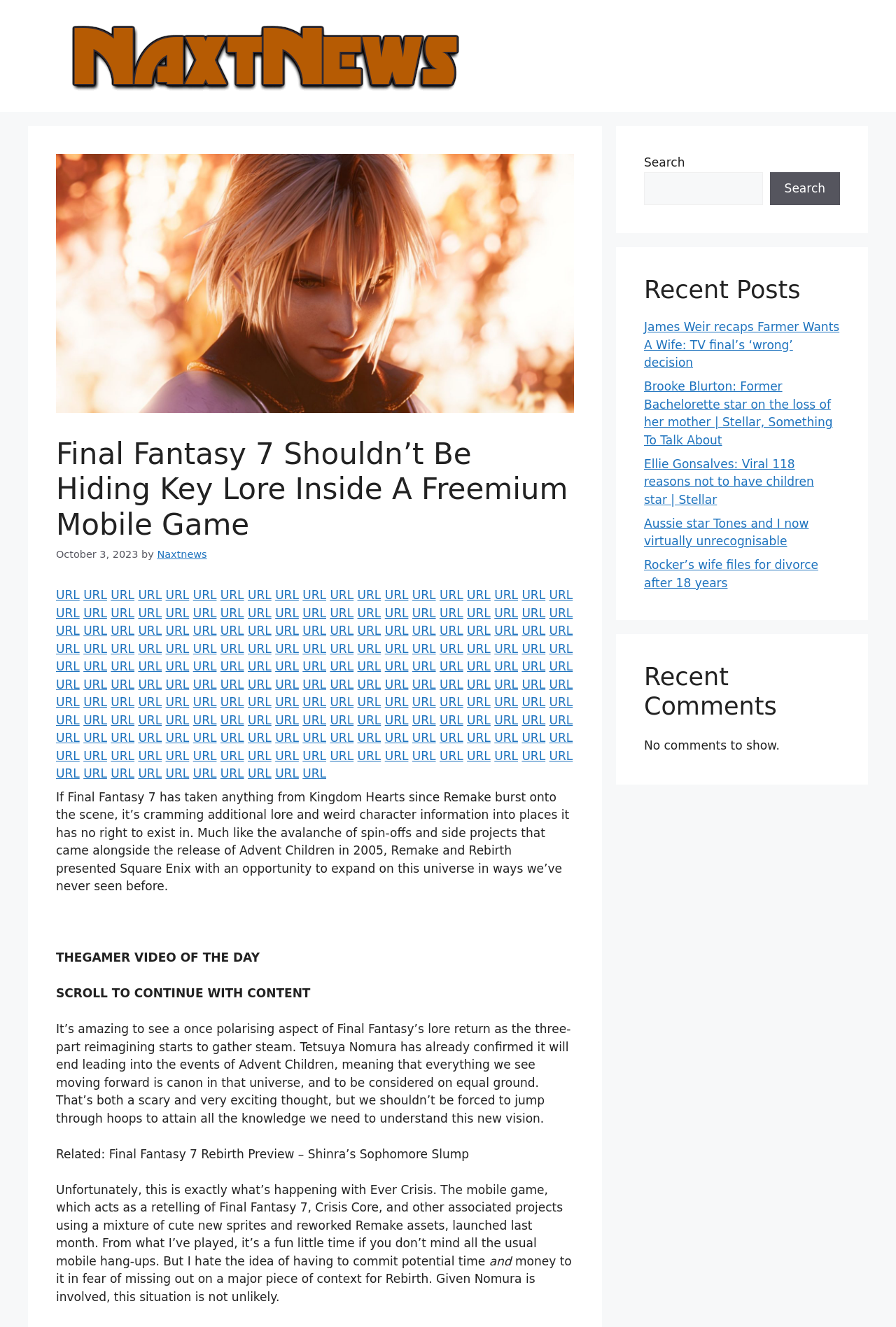What is the date of the article? From the image, respond with a single word or brief phrase.

October 3, 2023